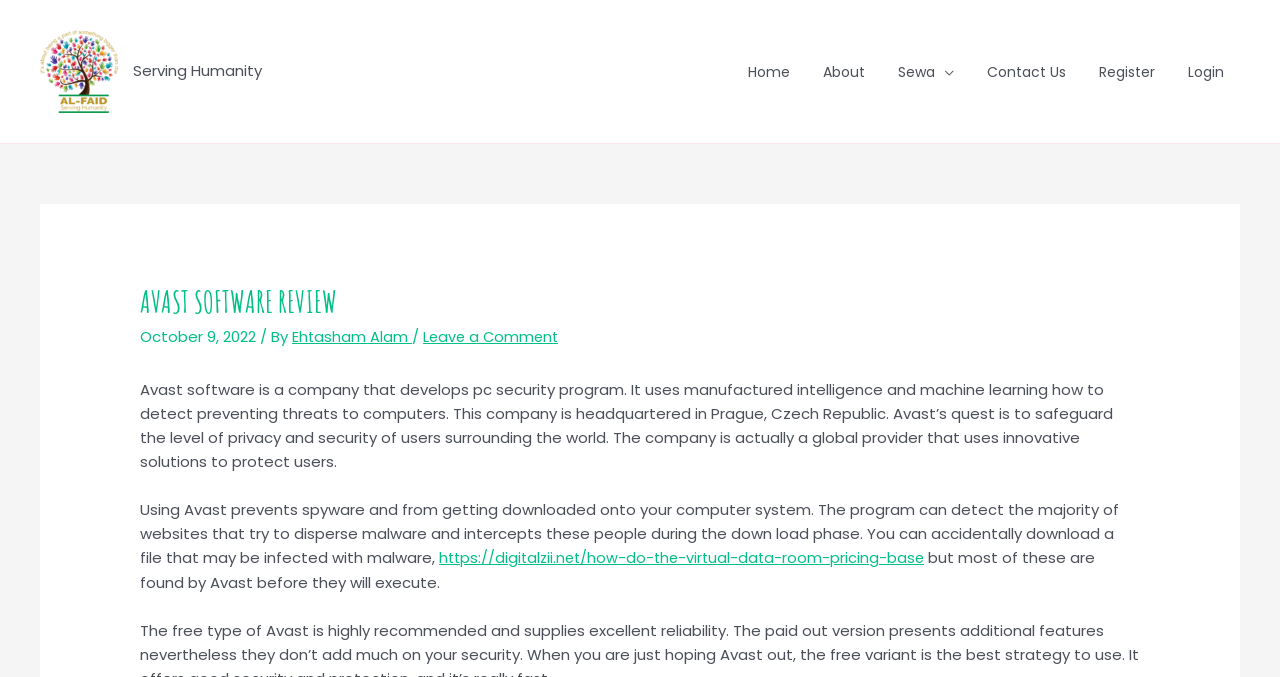Find and indicate the bounding box coordinates of the region you should select to follow the given instruction: "Click on the link to learn about virtual data room pricing".

[0.343, 0.808, 0.731, 0.839]